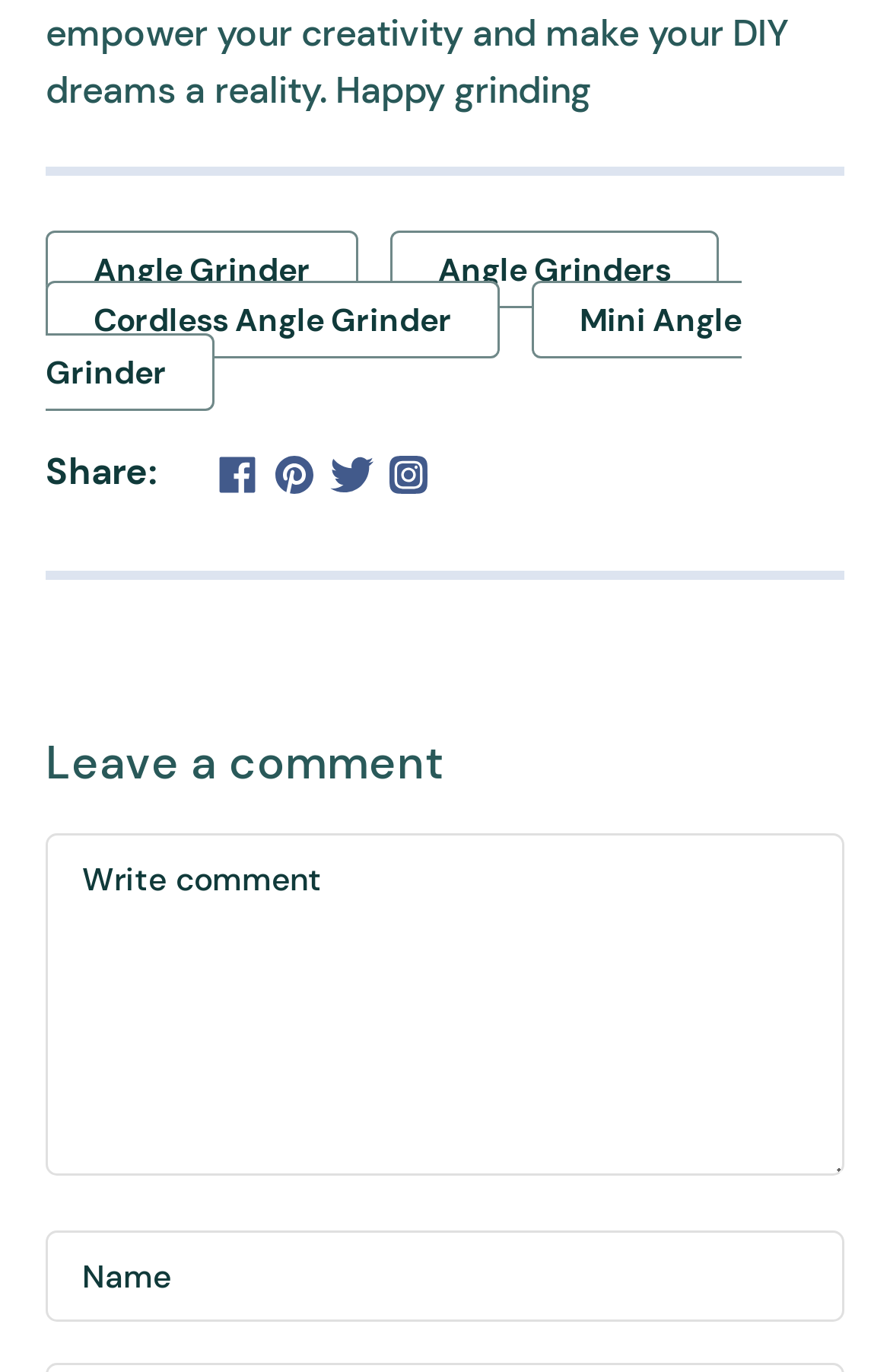Reply to the question with a single word or phrase:
How many social media platforms are available for sharing?

4